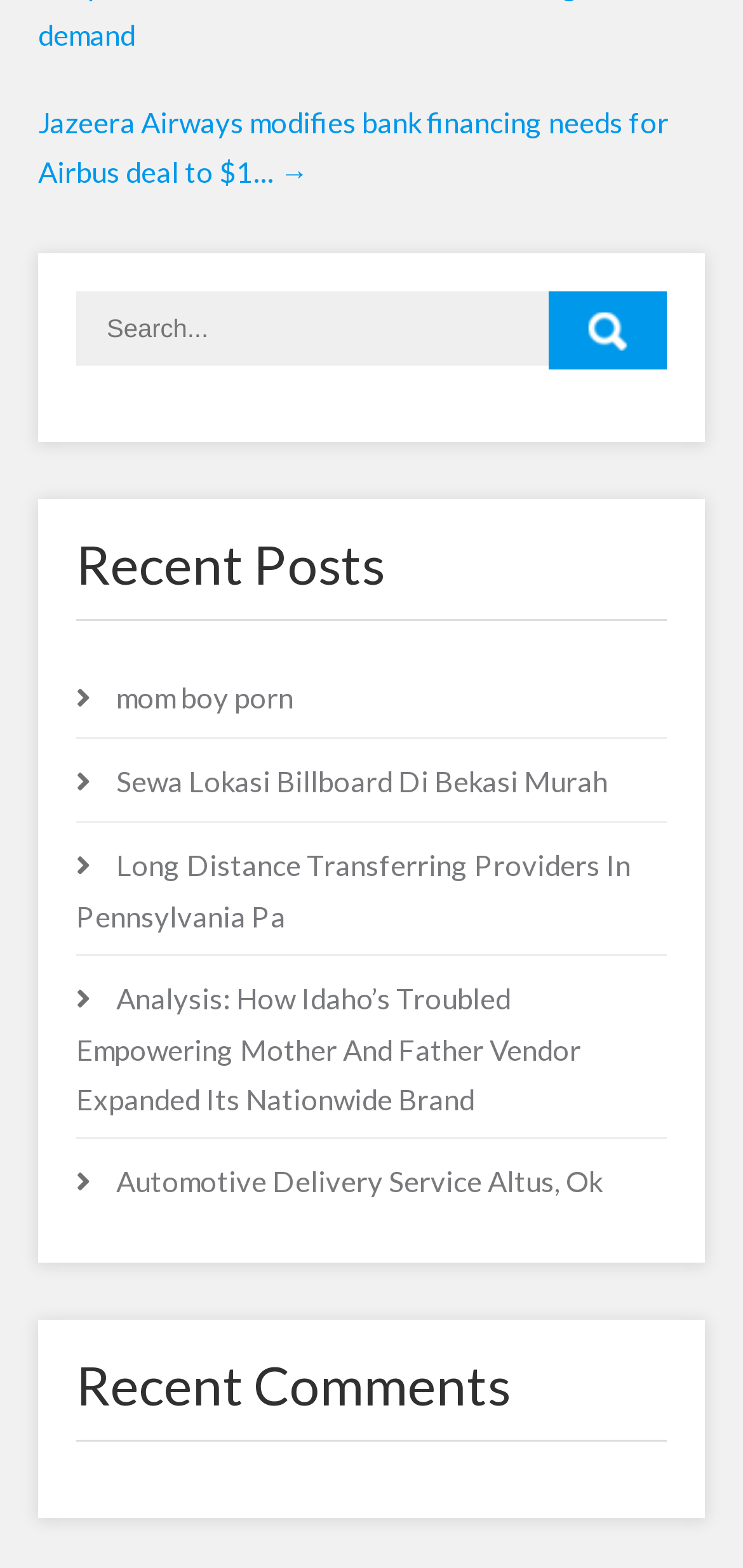Determine the bounding box coordinates of the clickable element necessary to fulfill the instruction: "Check recent comments". Provide the coordinates as four float numbers within the 0 to 1 range, i.e., [left, top, right, bottom].

[0.103, 0.866, 0.897, 0.92]